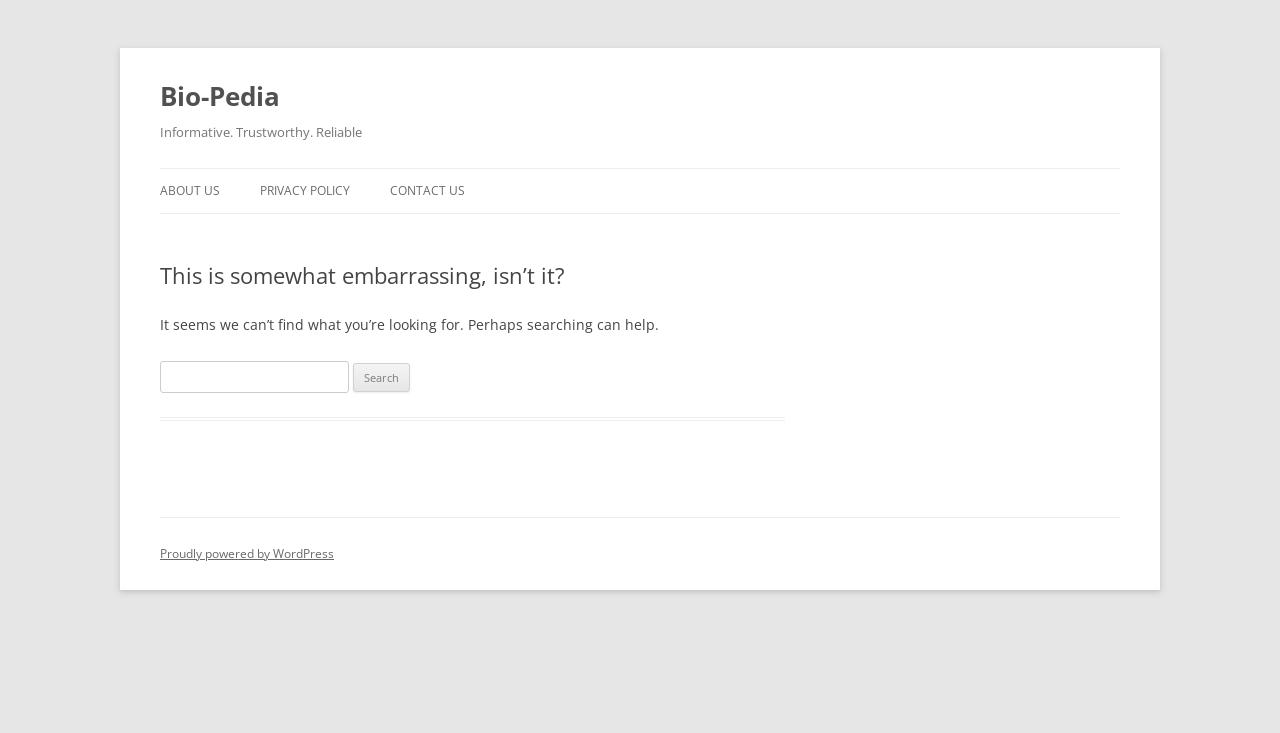Provide an in-depth caption for the elements present on the webpage.

The webpage is titled "Page not found - Bio-Pedia" and has a prominent heading "Bio-Pedia" at the top left corner. Below this heading is a subtitle "Informative. Trustworthy. Reliable". 

On the top right corner, there is a link "Skip to content". 

The main navigation menu is located at the top center, consisting of three links: "ABOUT US", "PRIVACY POLICY", and "CONTACT US", arranged horizontally from left to right.

The main content area is divided into two sections. The top section has a heading "This is somewhat embarrassing, isn’t it?" and a paragraph of text "It seems we can’t find what you’re looking for. Perhaps searching can help." 

Below this text, there is a search bar with a label "Search for:" and a text input field. The search bar also has a "Search" button on the right side. 

At the bottom of the page, there is a footer section with a link "Proudly powered by WordPress" located at the bottom left corner.